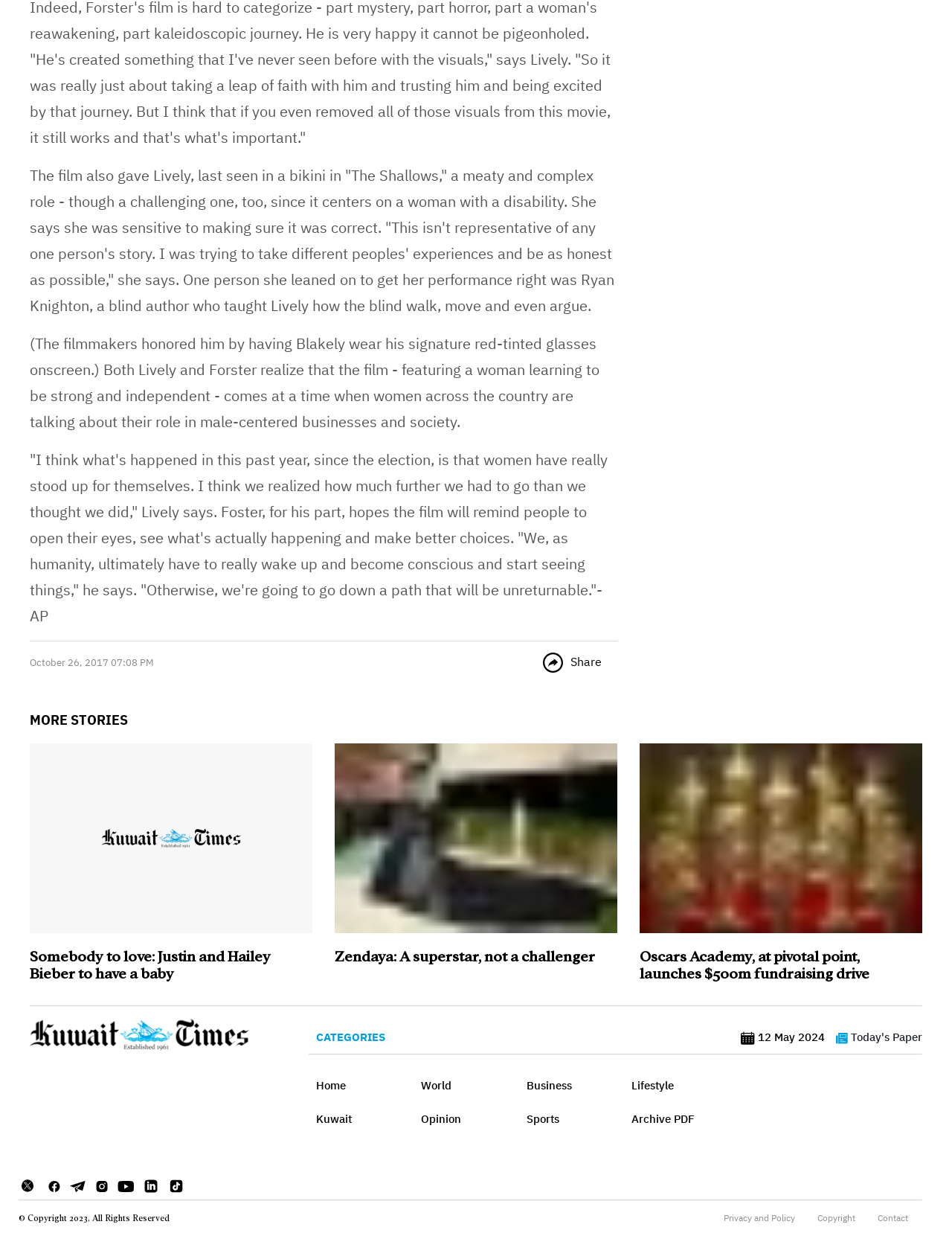Based on the visual content of the image, answer the question thoroughly: What categories are available on this website?

The categories available on this website can be found in the navigation menu, which is located near the top of the webpage. The menu items are arranged horizontally and have bounding box coordinates that range from [0.332, 0.873, 0.427, 0.888] to [0.663, 0.9, 0.758, 0.916]. The categories listed include Home, World, Business, Lifestyle, and others.